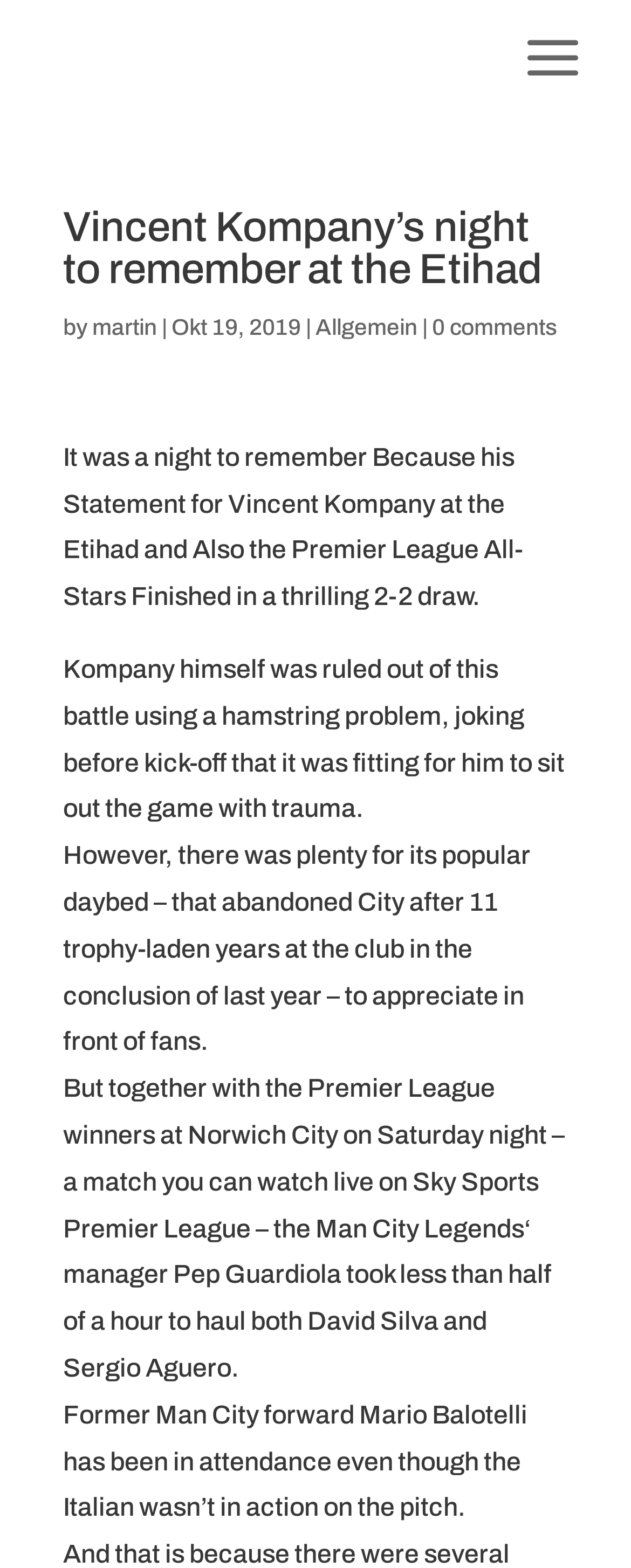What is the result of the Premier League All-Stars game?
Using the information from the image, provide a comprehensive answer to the question.

The result of the Premier League All-Stars game is mentioned in the first paragraph of the article, which states that the game finished in a thrilling 2-2 draw.